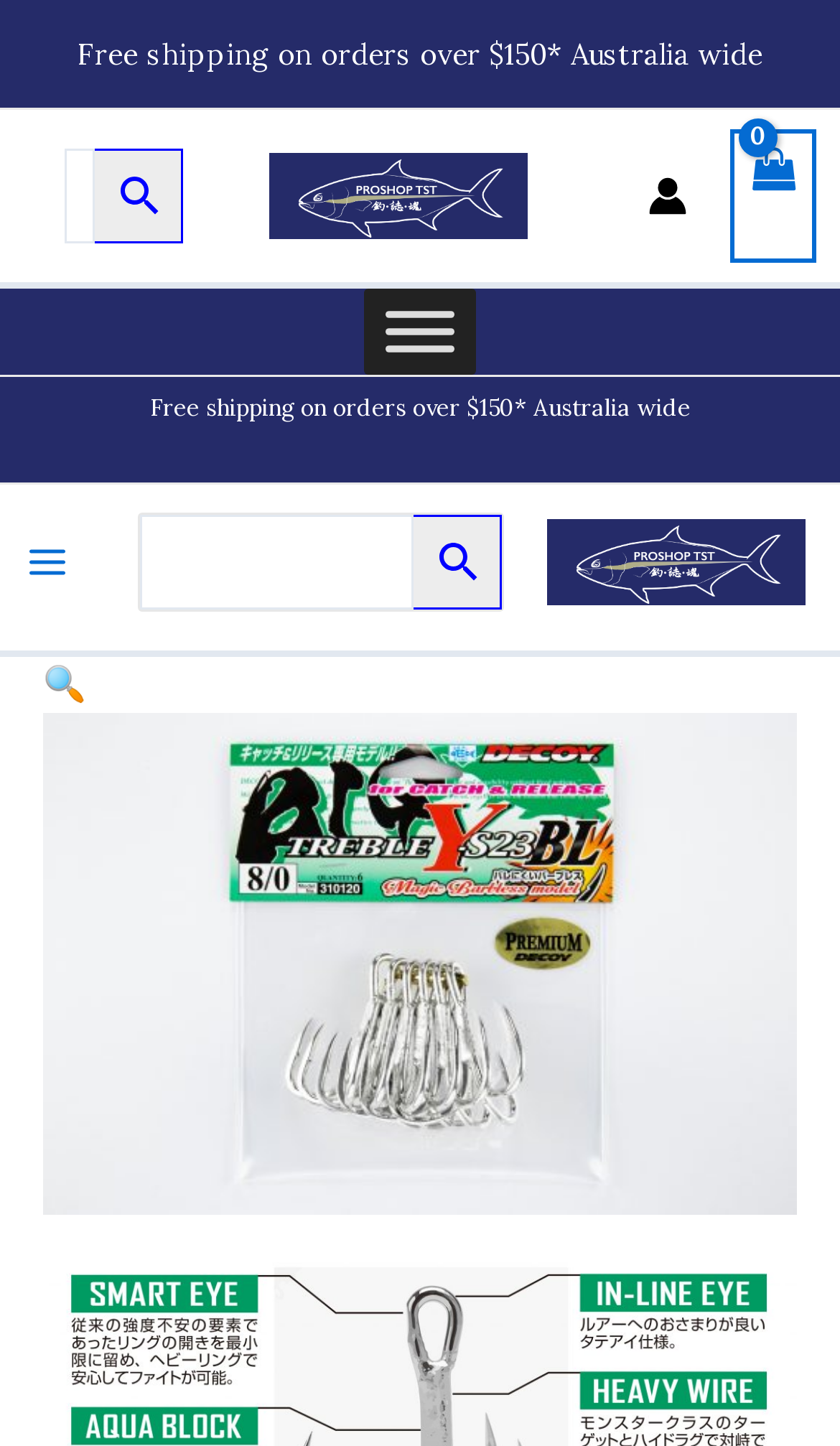Identify the bounding box coordinates of the area you need to click to perform the following instruction: "Toggle the menu".

[0.459, 0.215, 0.541, 0.244]